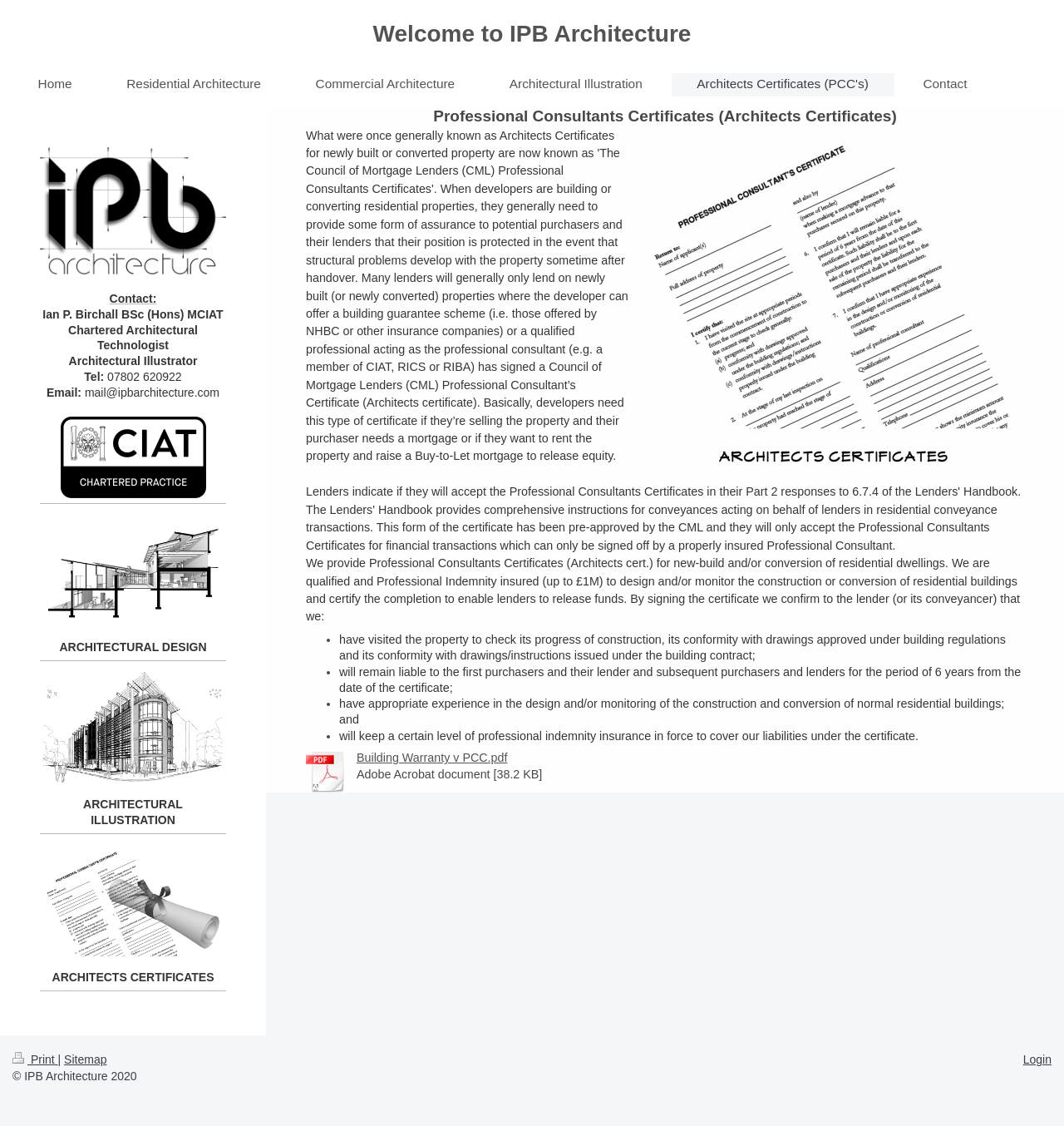What is the purpose of Professional Consultants Certificates?
Use the information from the screenshot to give a comprehensive response to the question.

According to the webpage, Professional Consultants Certificates are required to enable lenders to release funds. This is because the certificate confirms to the lender that the construction or conversion of the residential building has been completed in accordance with the approved drawings and building regulations.